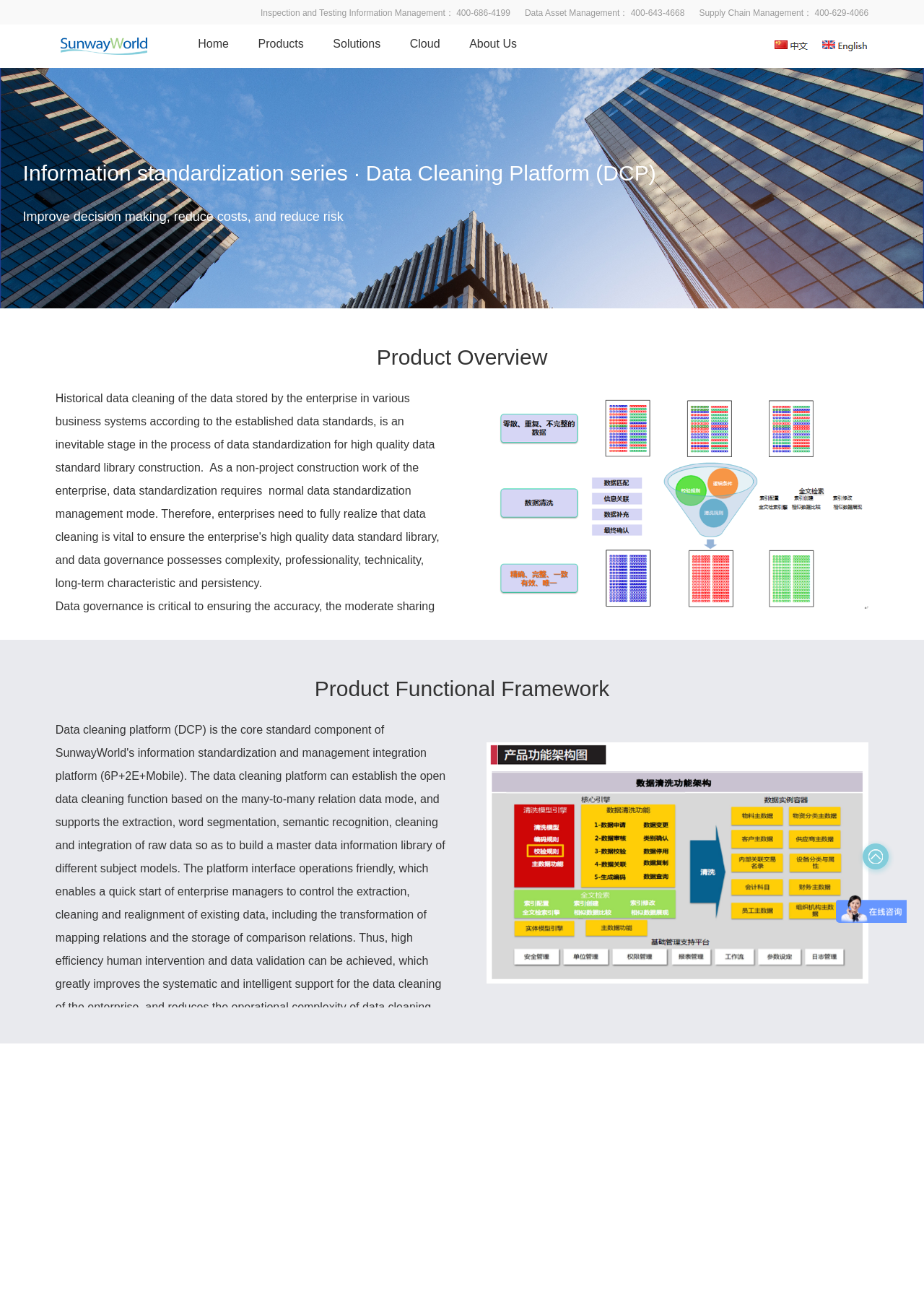Respond to the following query with just one word or a short phrase: 
What is the section title above the text 'Data governance is critical...'?

Product Overview